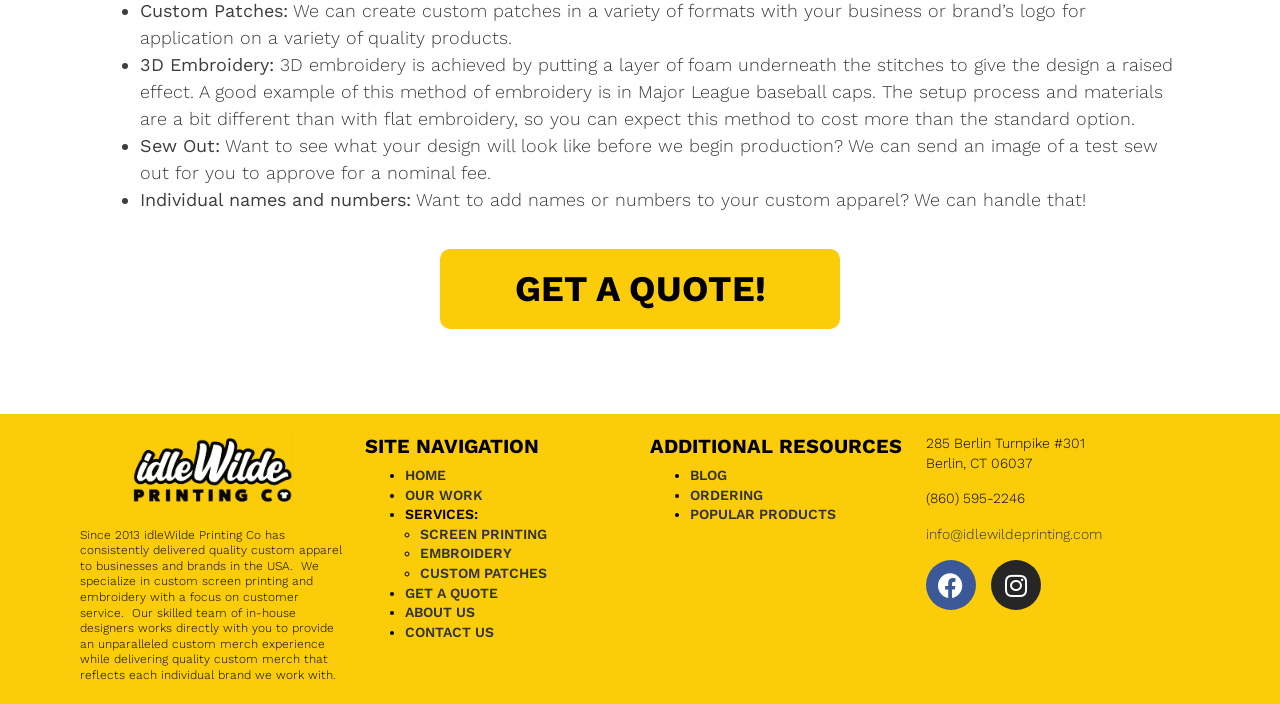Find and specify the bounding box coordinates that correspond to the clickable region for the instruction: "Get a quote for custom apparel".

[0.344, 0.354, 0.656, 0.467]